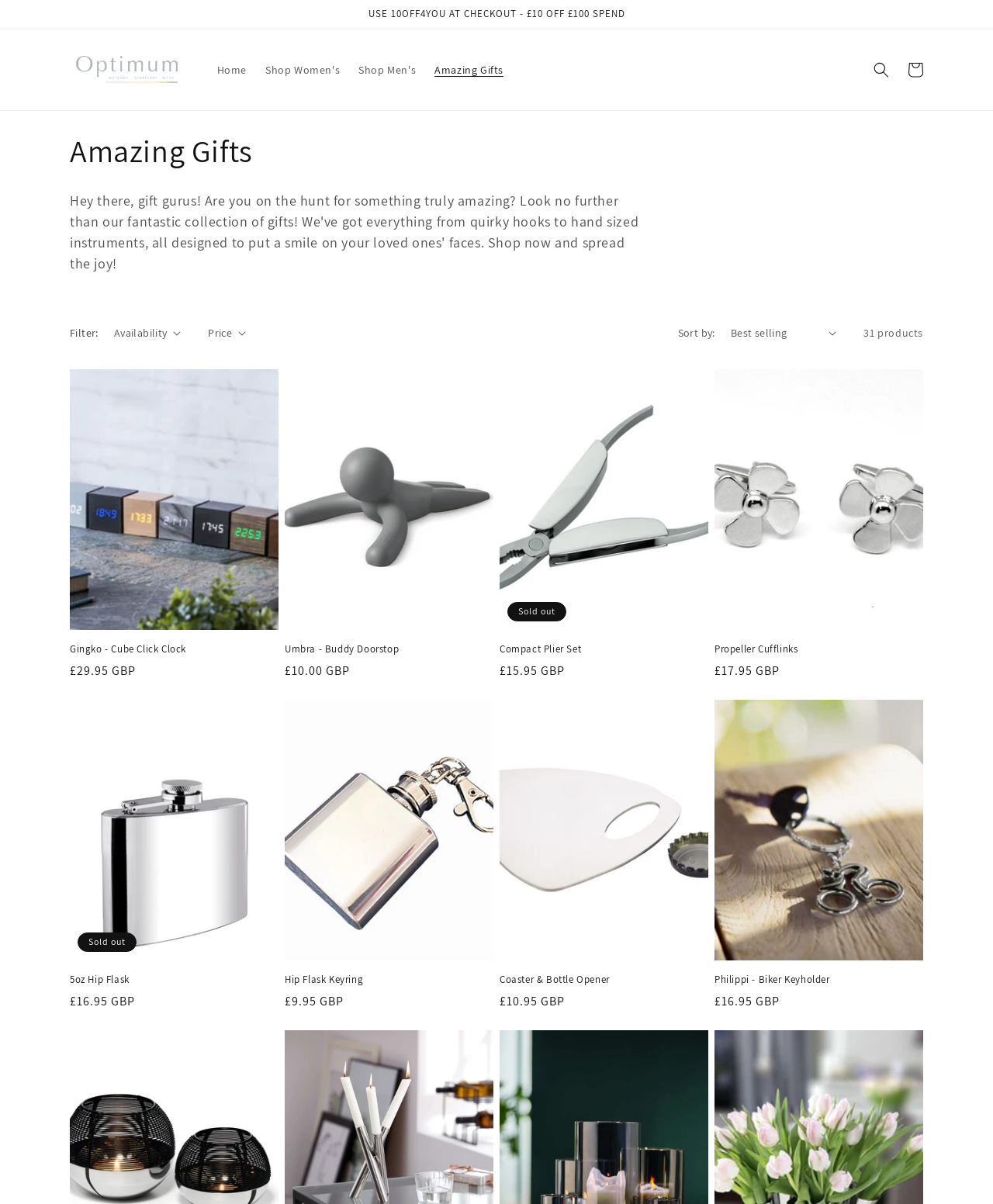Please determine the bounding box coordinates of the element to click in order to execute the following instruction: "View details of Gingko - Cube Click Clock". The coordinates should be four float numbers between 0 and 1, specified as [left, top, right, bottom].

[0.07, 0.534, 0.28, 0.545]